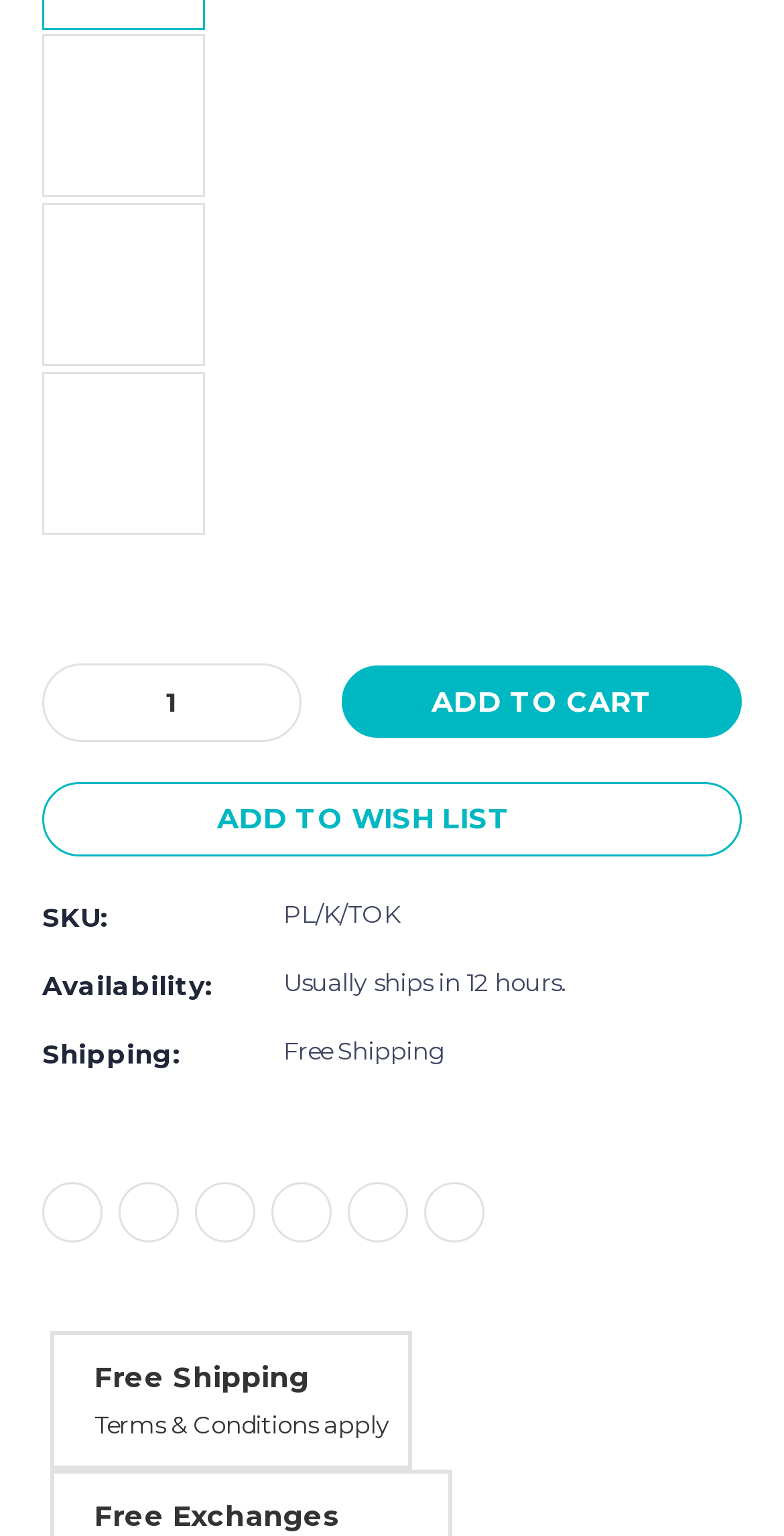Please locate the bounding box coordinates of the element that needs to be clicked to achieve the following instruction: "Click the 'Add to Cart' button". The coordinates should be four float numbers between 0 and 1, i.e., [left, top, right, bottom].

[0.436, 0.434, 0.946, 0.481]